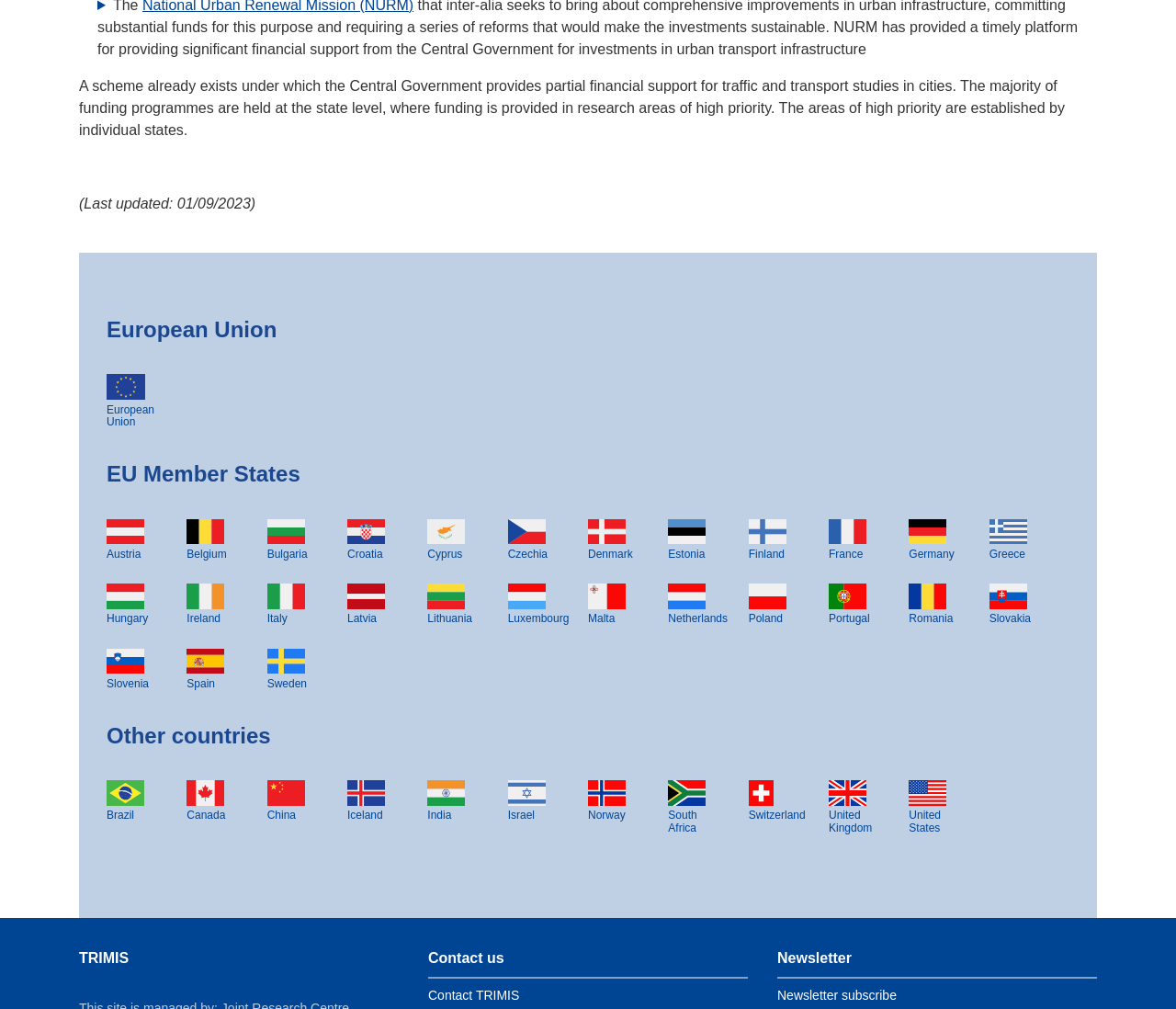Determine the bounding box coordinates of the clickable element necessary to fulfill the instruction: "View Austria". Provide the coordinates as four float numbers within the 0 to 1 range, i.e., [left, top, right, bottom].

[0.091, 0.543, 0.12, 0.556]